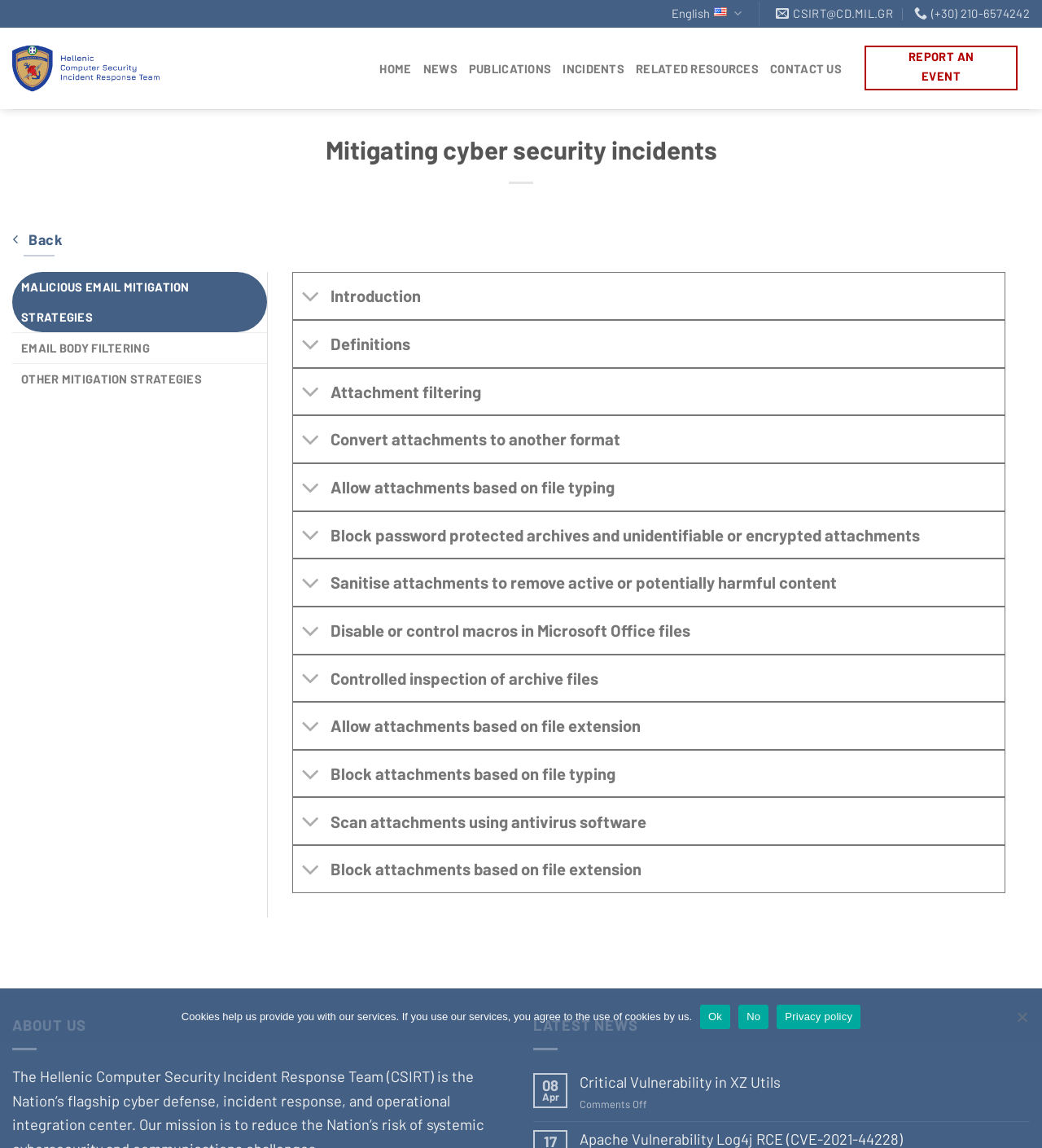How many tabs are there in the tablist?
Please give a detailed and thorough answer to the question, covering all relevant points.

I counted the number of tabs in the tablist by looking at the elements with the role 'tab' inside the tablist element, and I found three tabs: 'MALICIOUS EMAIL MITIGATION STRATEGIES', 'EMAIL BODY FILTERING', and 'OTHER MITIGATION STRATEGIES'.